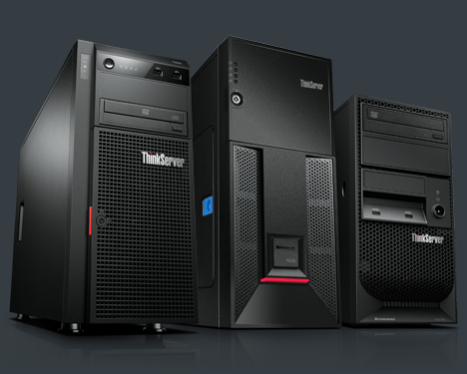What is the purpose of the ventilated front panel on the left server?
Please provide an in-depth and detailed response to the question.

The caption suggests that the prominent, ventilated front panel on the left server is designed to facilitate efficient airflow and cooling, which is essential for the server's performance and longevity.